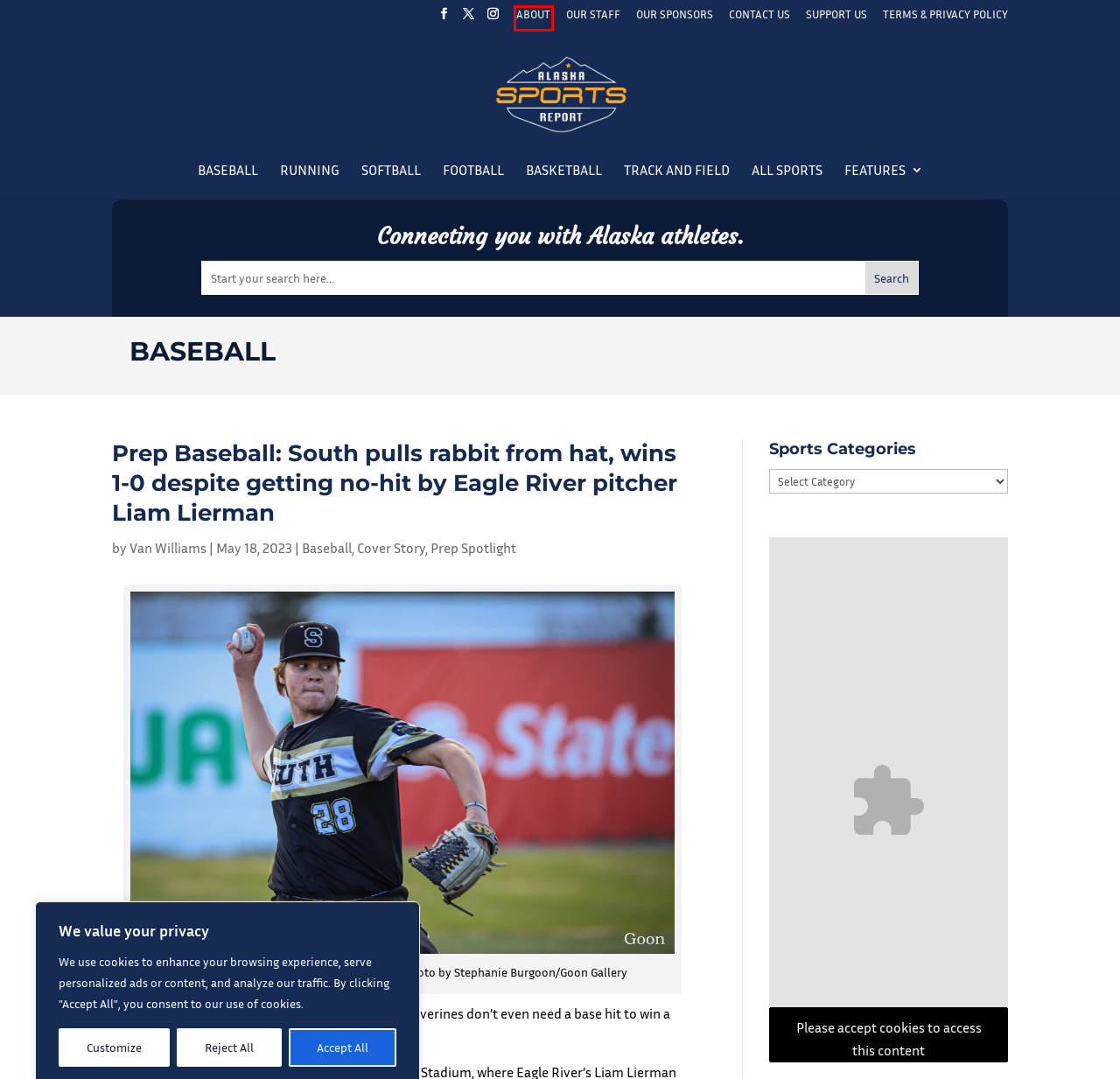You are provided with a screenshot of a webpage highlighting a UI element with a red bounding box. Choose the most suitable webpage description that matches the new page after clicking the element in the bounding box. Here are the candidates:
A. Sponsors - Alaska Sports Report
B. Alaska Sports Report - Sports News for Alaska Athletes
C. Basketball Archives - Alaska Sports Report
D. Sponsorship - Alaska Sports Report
E. About - Alaska Sports Report
F. Our Staff - Alaska Sports Report
G. More Sports - Alaska Sports Report
H. Running Archives - Alaska Sports Report

E